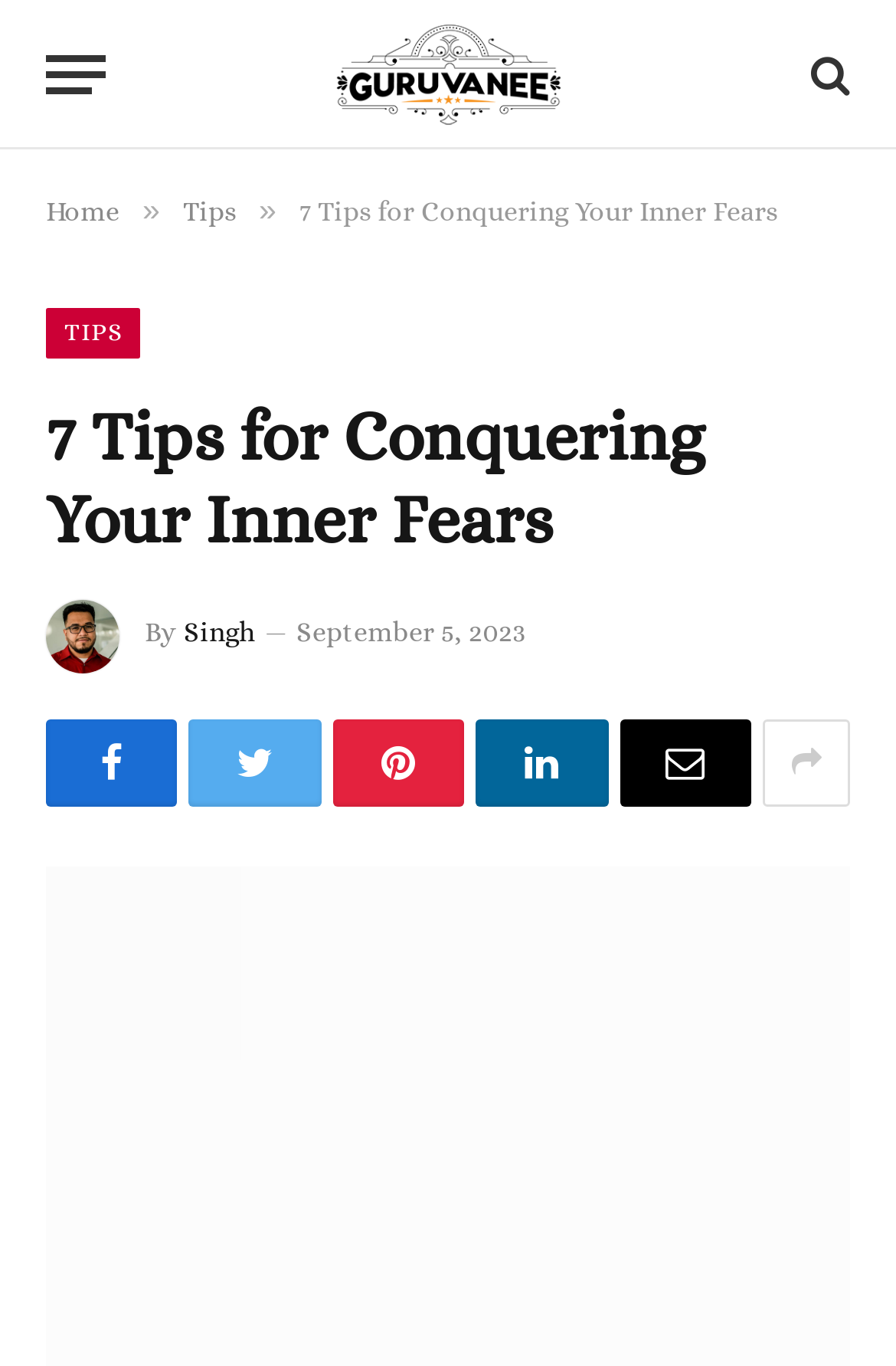What is the topic of the current article?
Could you answer the question with a detailed and thorough explanation?

The topic of the current article can be inferred from the heading '7 Tips for Conquering Your Inner Fears' which is present in the webpage.